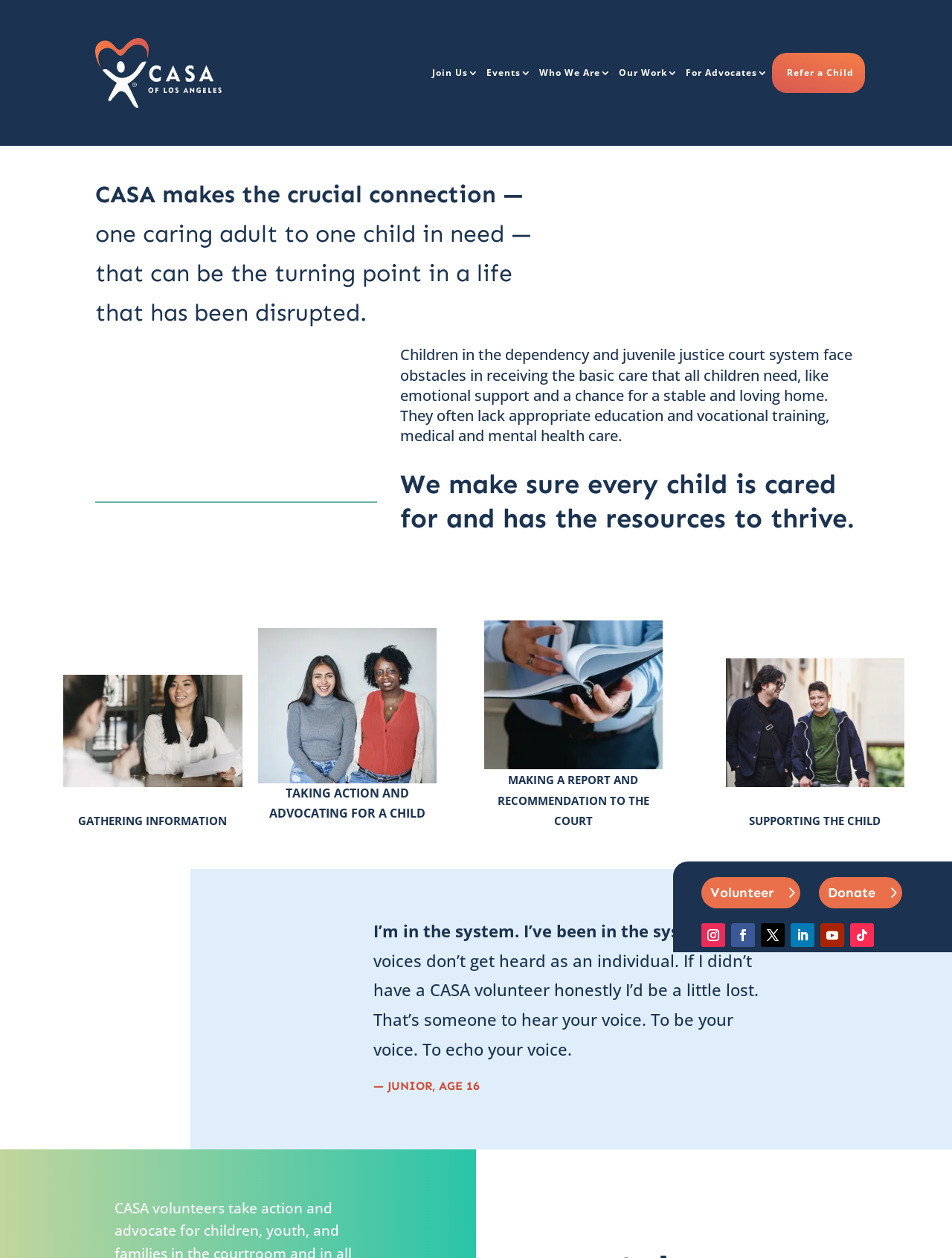Find the bounding box coordinates for the area you need to click to carry out the instruction: "Read about Who We Are". The coordinates should be four float numbers between 0 and 1, indicated as [left, top, right, bottom].

[0.566, 0.03, 0.642, 0.086]